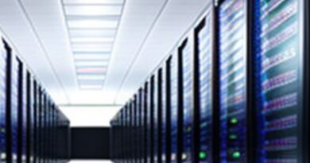What is the color of the server cabinets?
Look at the image and provide a detailed response to the question.

The caption describes the server cabinets as sleek and dark, suggesting that they have a dark-colored finish, which is likely to be black or a dark shade of gray.